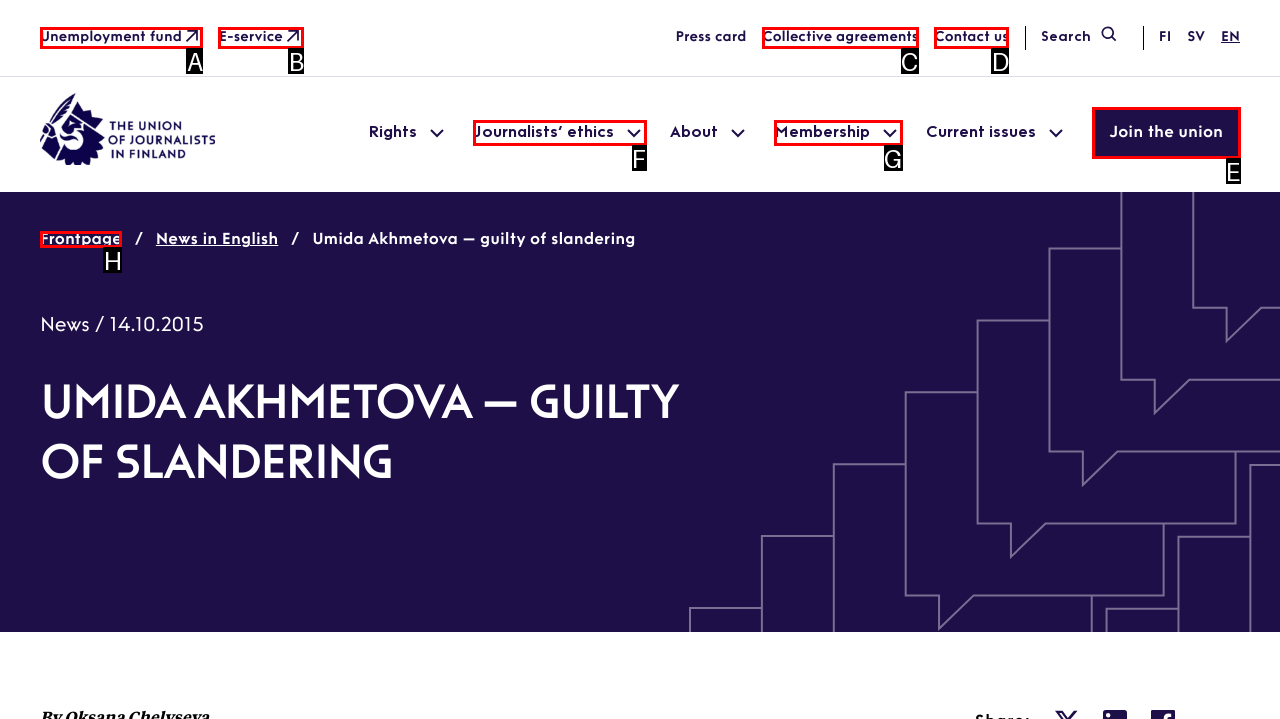Choose the HTML element that corresponds to the description: Join the union
Provide the answer by selecting the letter from the given choices.

E